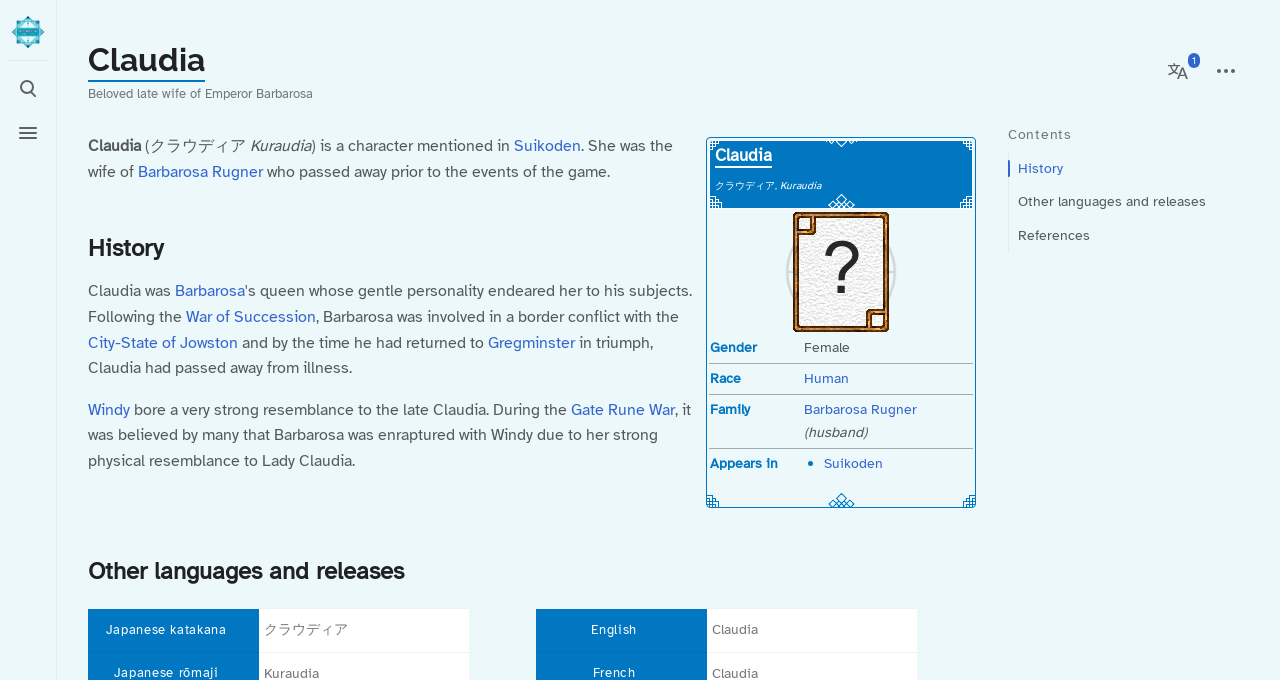Identify the bounding box coordinates of the part that should be clicked to carry out this instruction: "Go to References".

[0.788, 0.322, 0.975, 0.371]